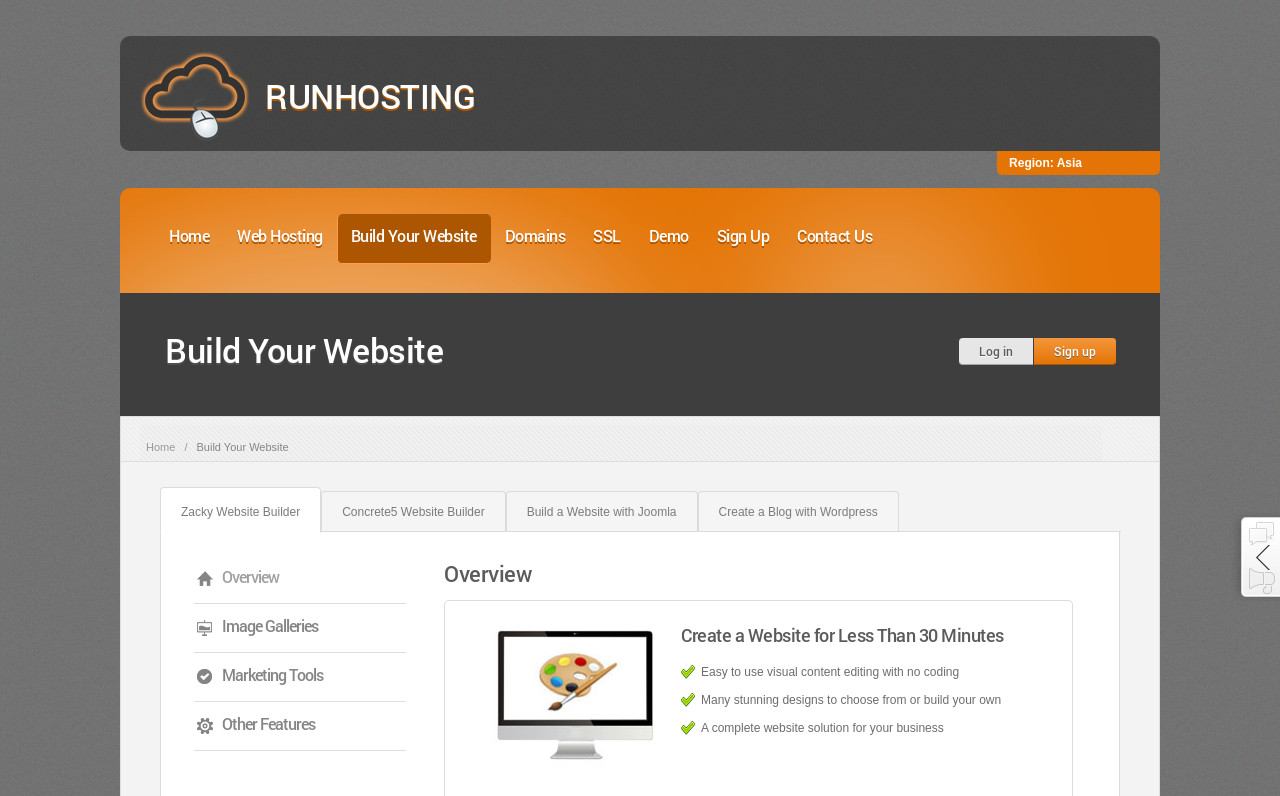Find and provide the bounding box coordinates for the UI element described here: "Food & Drink". The coordinates should be given as four float numbers between 0 and 1: [left, top, right, bottom].

None